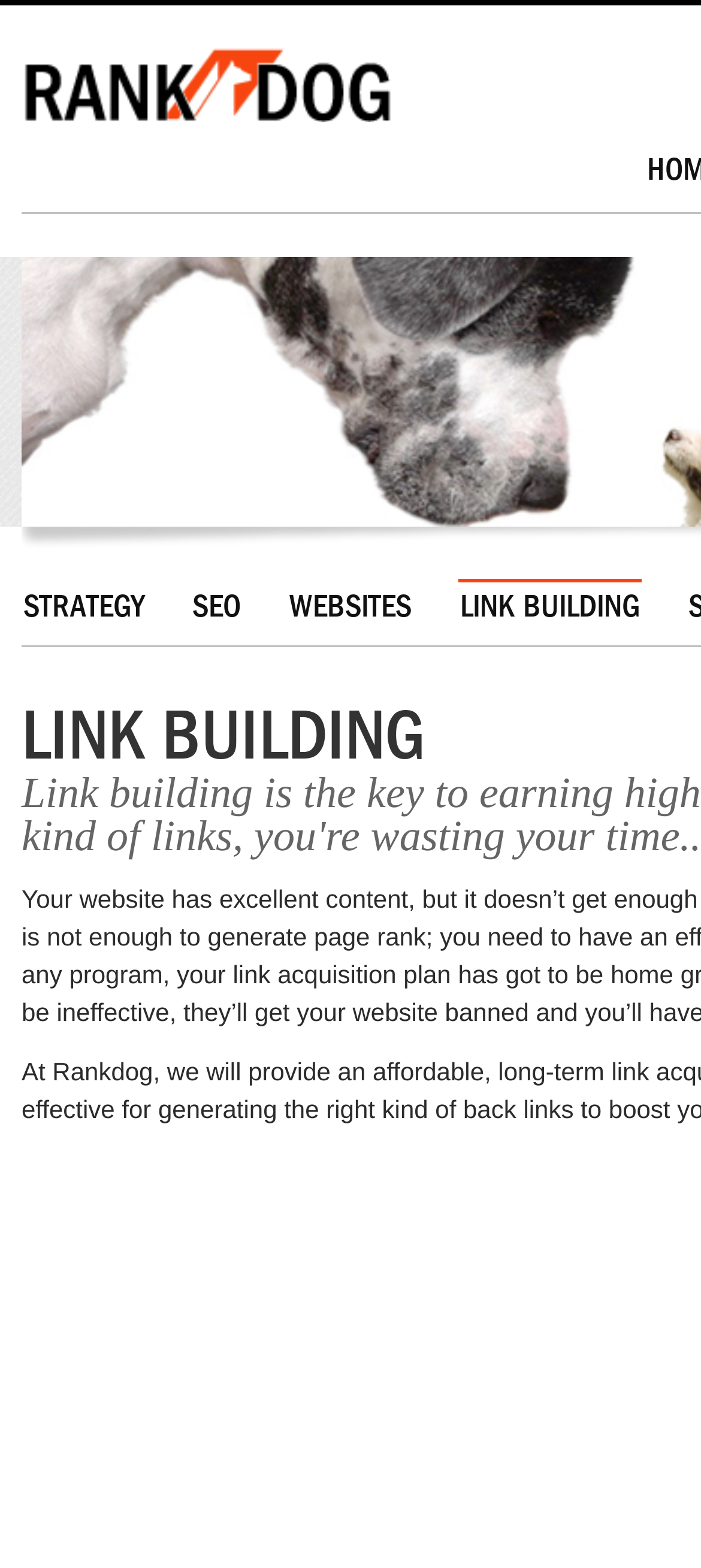Find the headline of the webpage and generate its text content.

Rankdog SEO Services